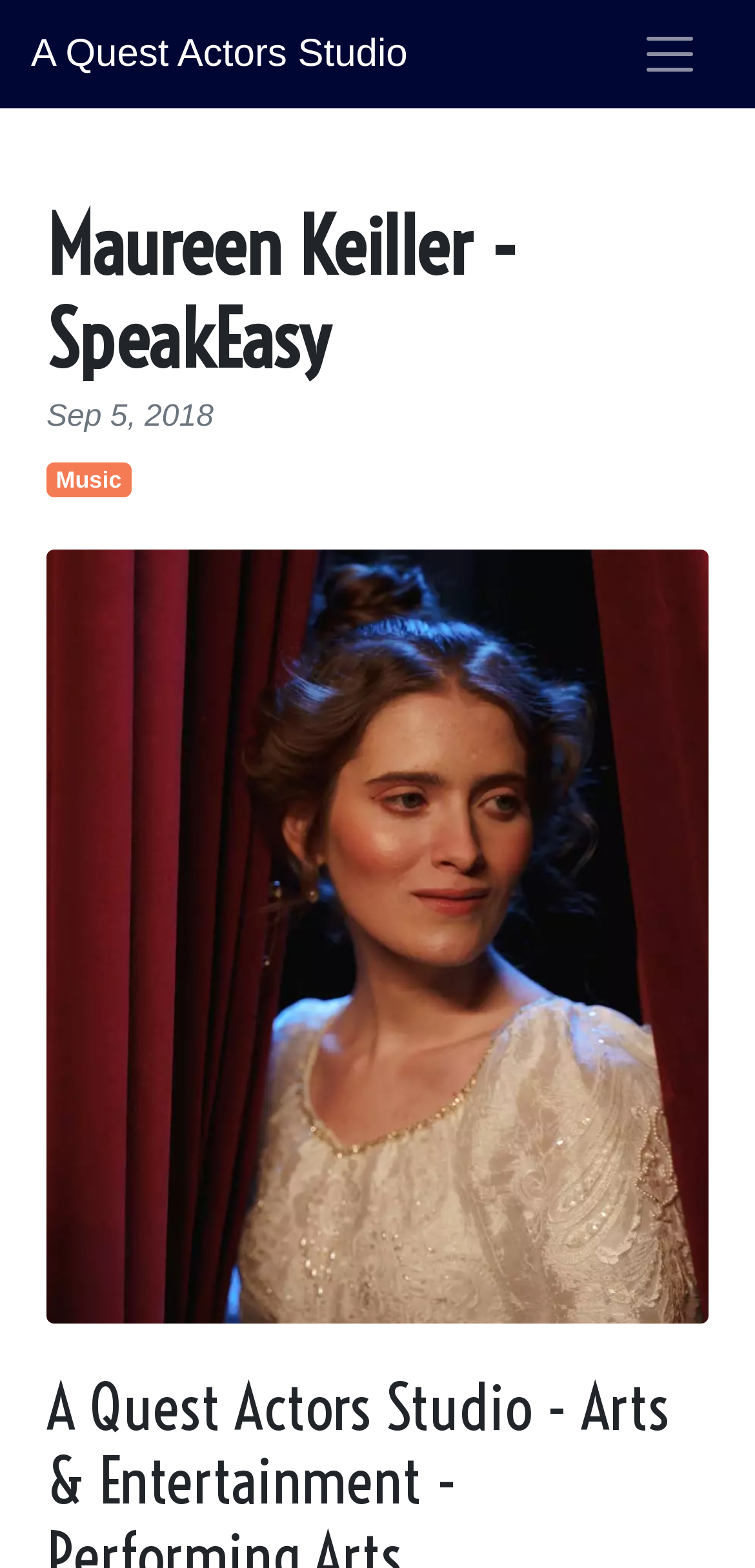Identify and provide the main heading of the webpage.

Maureen Keiller - SpeakEasy